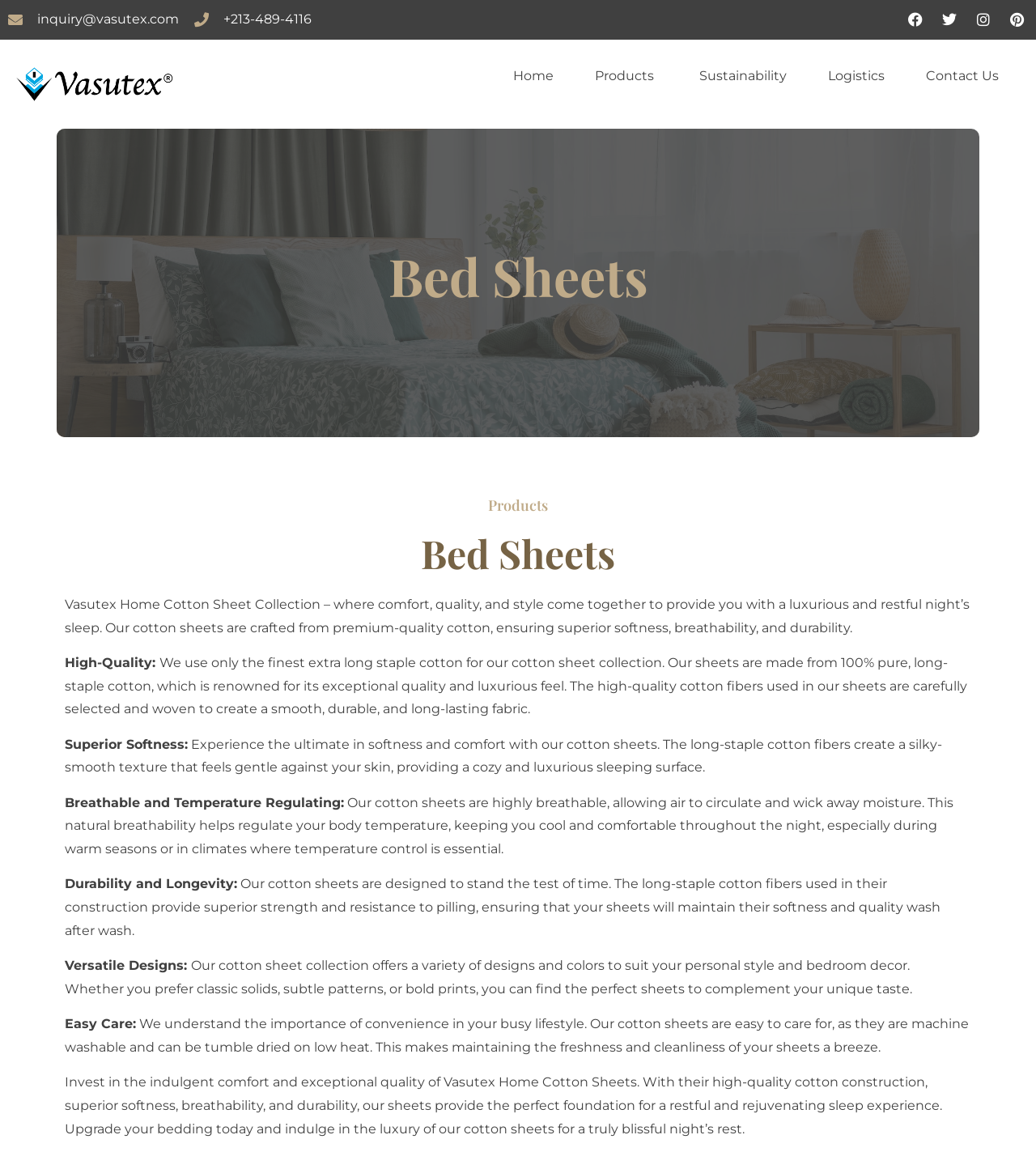Generate an in-depth caption that captures all aspects of the webpage.

The webpage is about Vasutex Home Cotton Sheet Collection, where comfort, quality, and style come together to provide a luxurious and restful night's sleep. At the top left, there are four social media links, including Facebook, Twitter, Instagram, and Pinterest. Below them, there is a navigation menu with links to Home, Products, Sustainability, Logistics, and Contact Us.

The main content of the page is divided into sections, each highlighting a feature of the cotton sheets. The first section has a heading "Bed Sheets" and a paragraph describing the collection. Below it, there are five sections, each with a heading and a paragraph describing the benefits of the cotton sheets, including high-quality materials, superior softness, breathability, durability, and versatility in design.

The sections are arranged vertically, with each section taking up a significant portion of the page. The text is well-organized, with clear headings and concise paragraphs that provide detailed information about the products. There are no images on the page, but the text is descriptive and engaging, making it easy to imagine the features and benefits of the cotton sheets.